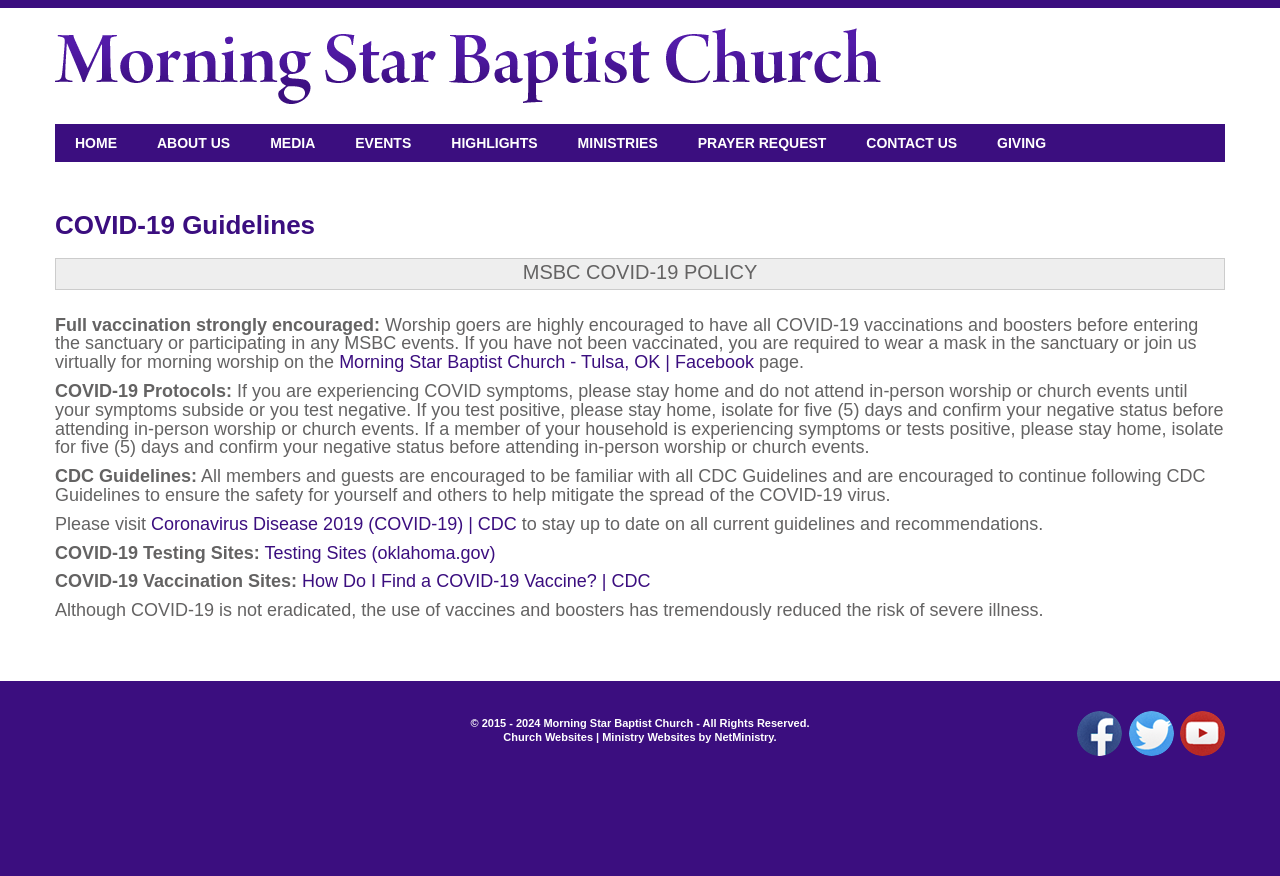Please analyze the image and give a detailed answer to the question:
What is encouraged for all members and guests?

The webpage states that all members and guests are encouraged to be familiar with all CDC Guidelines to ensure the safety for themselves and others to help mitigate the spread of the COVID-19 virus.